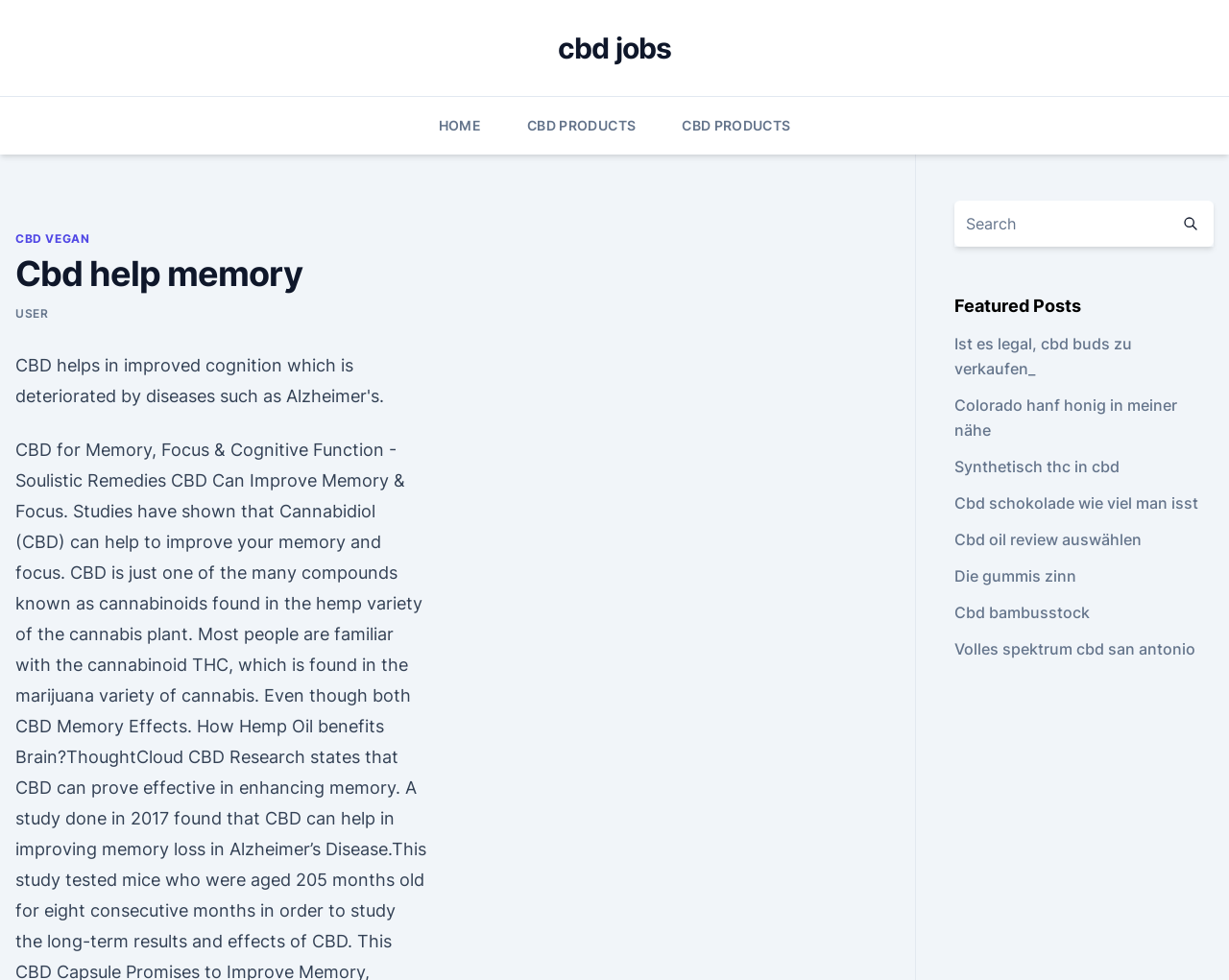How many navigation links are at the top?
Can you give a detailed and elaborate answer to the question?

I found three links at the top of the webpage: 'HOME', 'CBD PRODUCTS', and 'cbd jobs', which serve as navigation links.